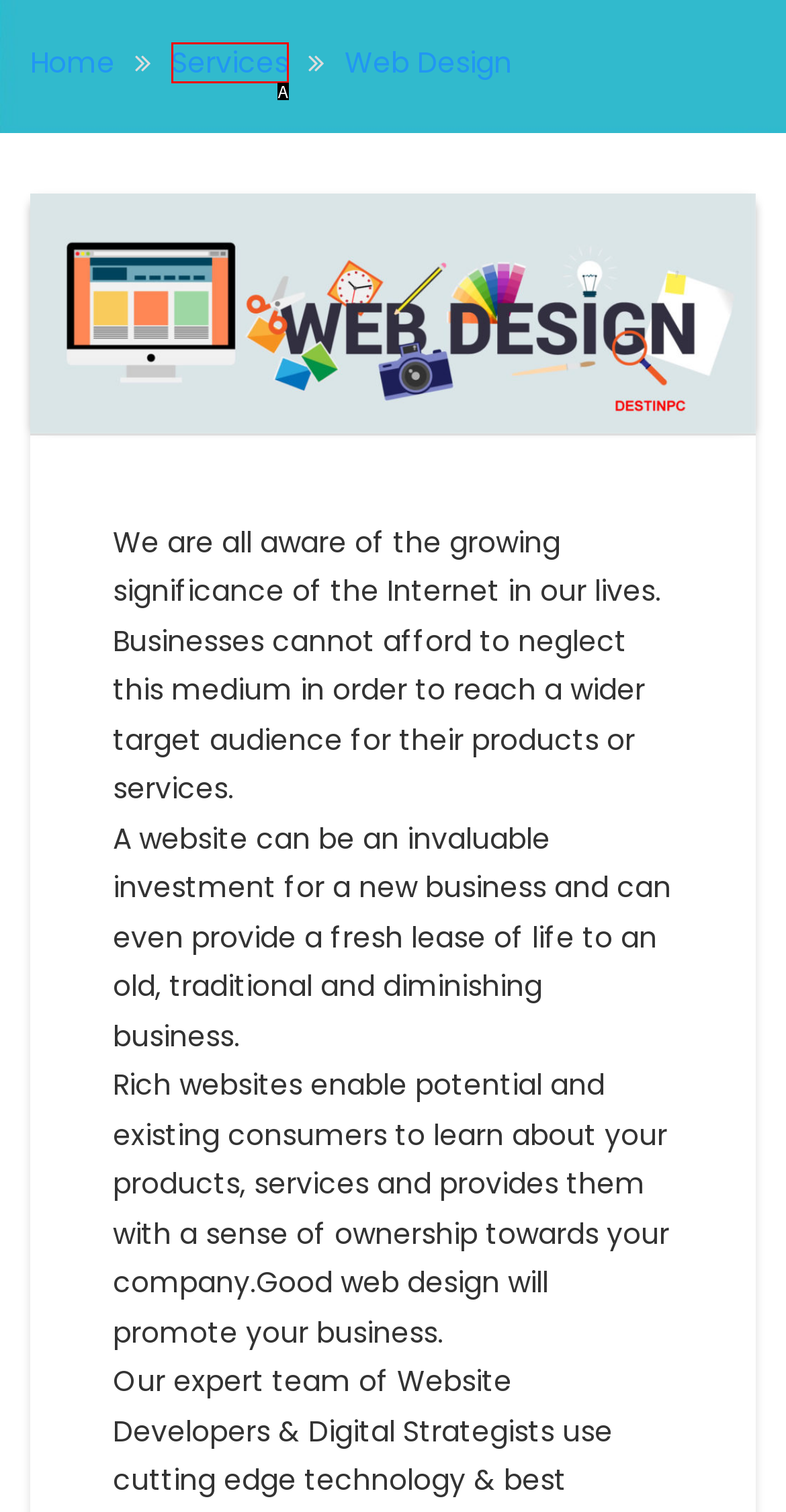Determine which option fits the element description: Services
Answer with the option’s letter directly.

A